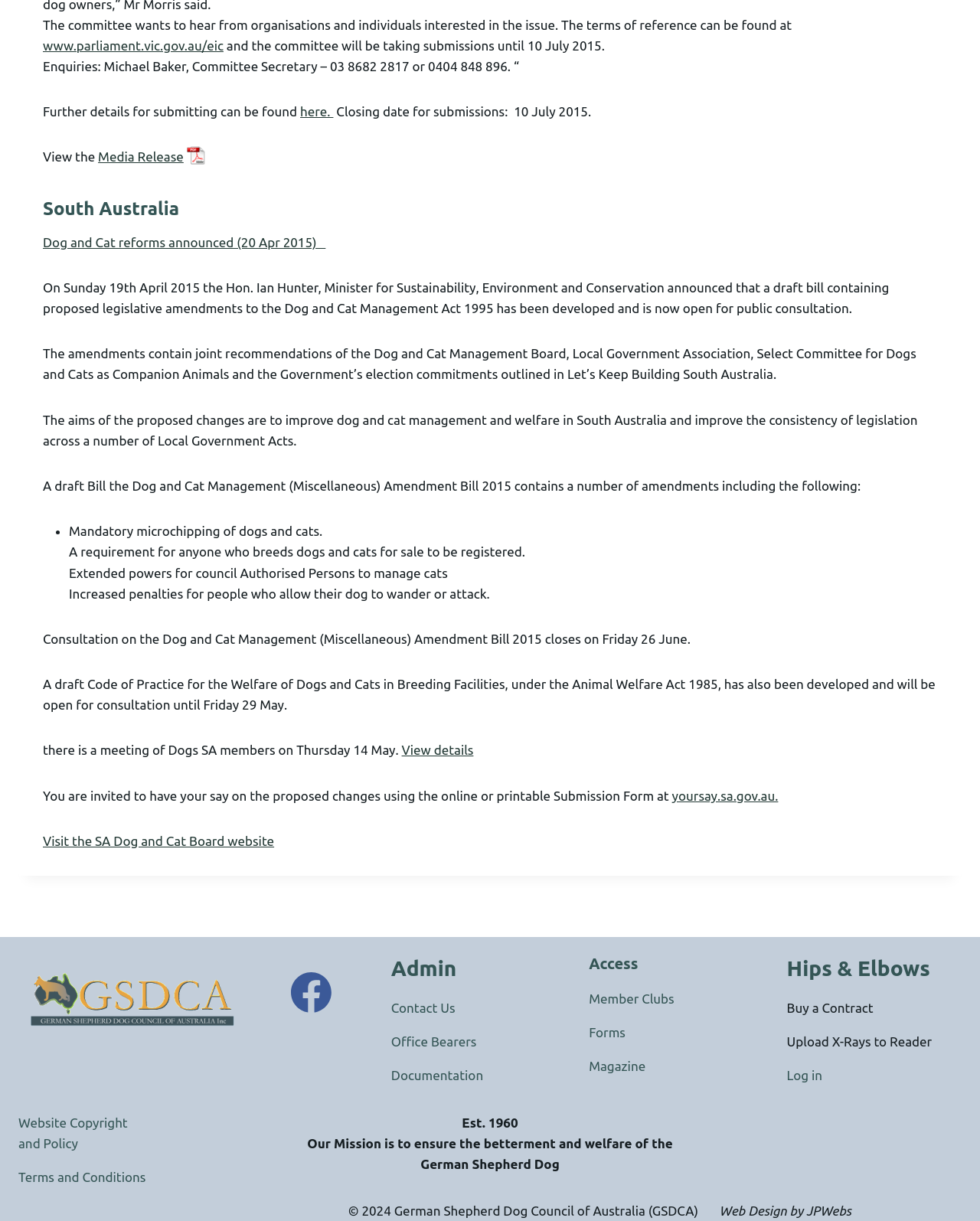Predict the bounding box coordinates for the UI element described as: "Member Clubs". The coordinates should be four float numbers between 0 and 1, presented as [left, top, right, bottom].

[0.601, 0.812, 0.688, 0.824]